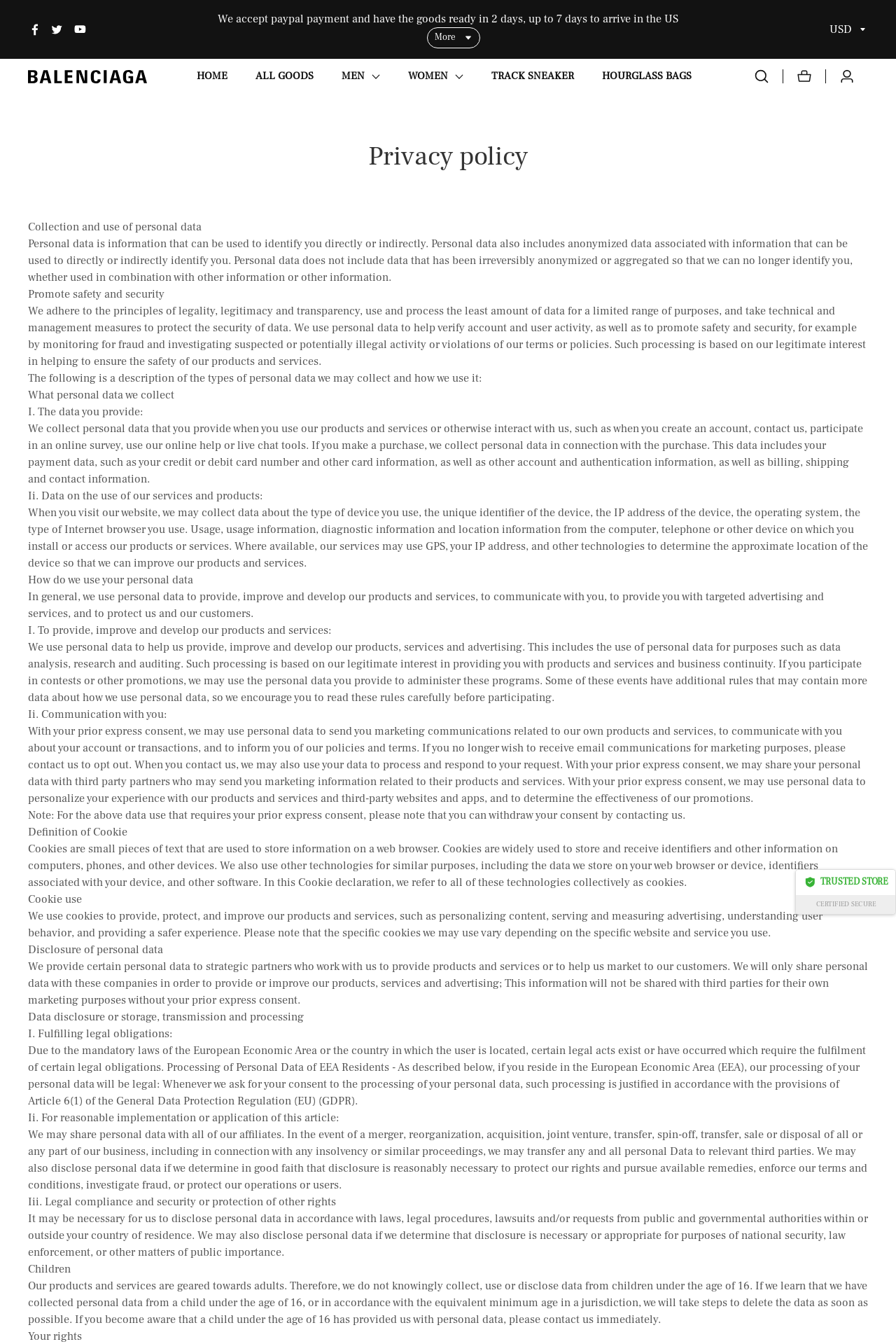Please determine the bounding box coordinates of the area that needs to be clicked to complete this task: 'Click the 'HOME' link'. The coordinates must be four float numbers between 0 and 1, formatted as [left, top, right, bottom].

[0.219, 0.044, 0.254, 0.071]